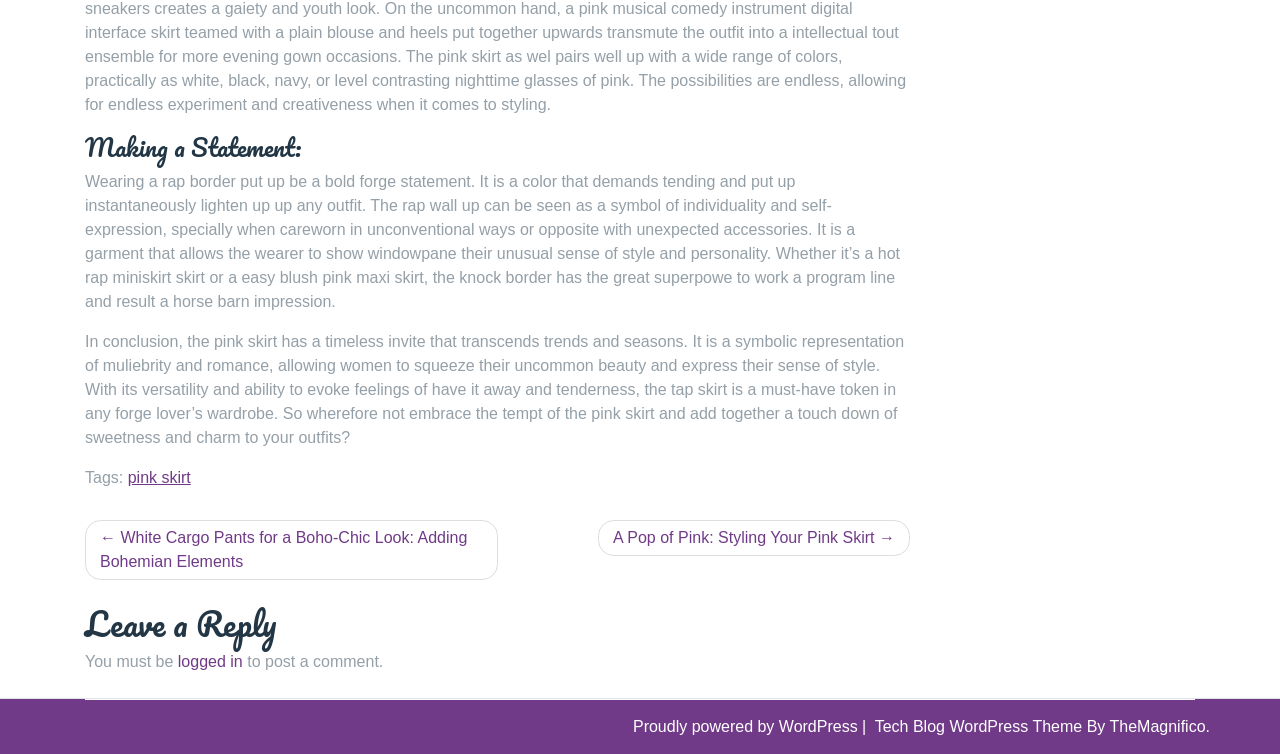Based on the provided description, "pink skirt", find the bounding box of the corresponding UI element in the screenshot.

[0.1, 0.622, 0.149, 0.644]